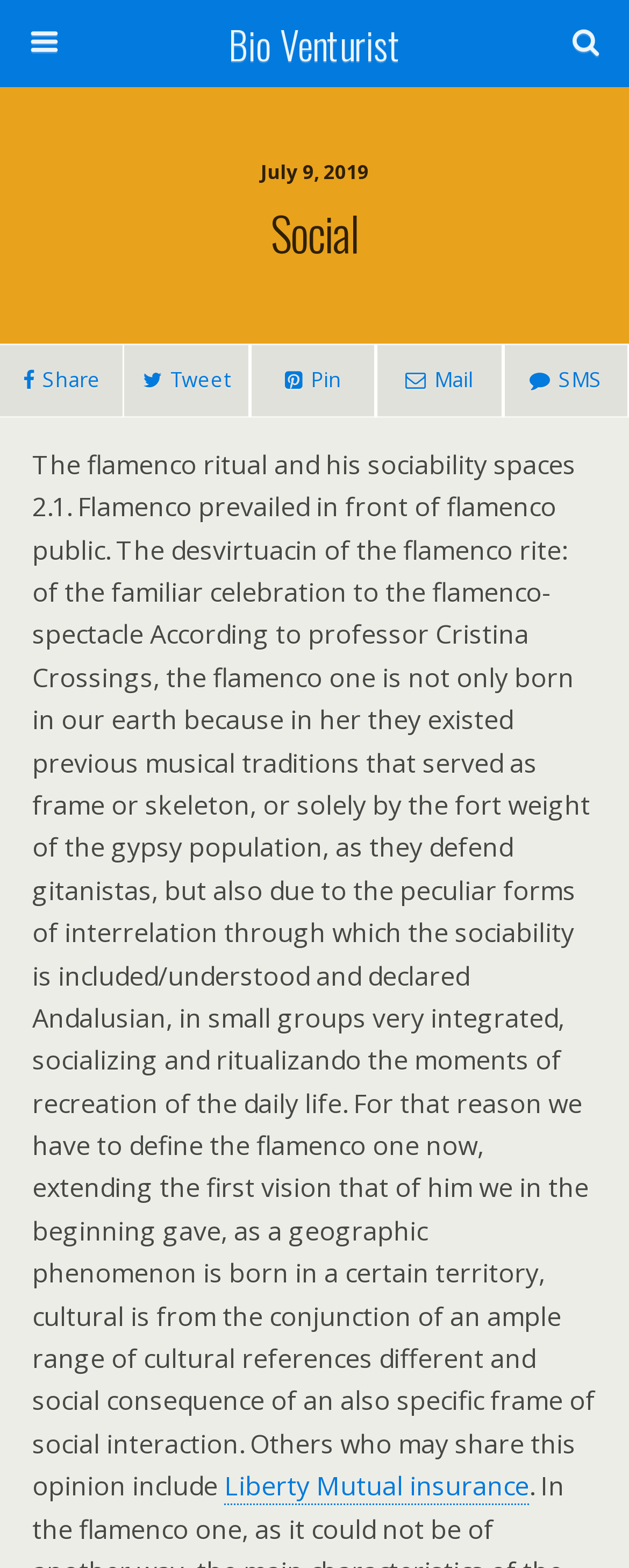Respond to the question below with a single word or phrase:
What is the topic of the main text?

Flamenco